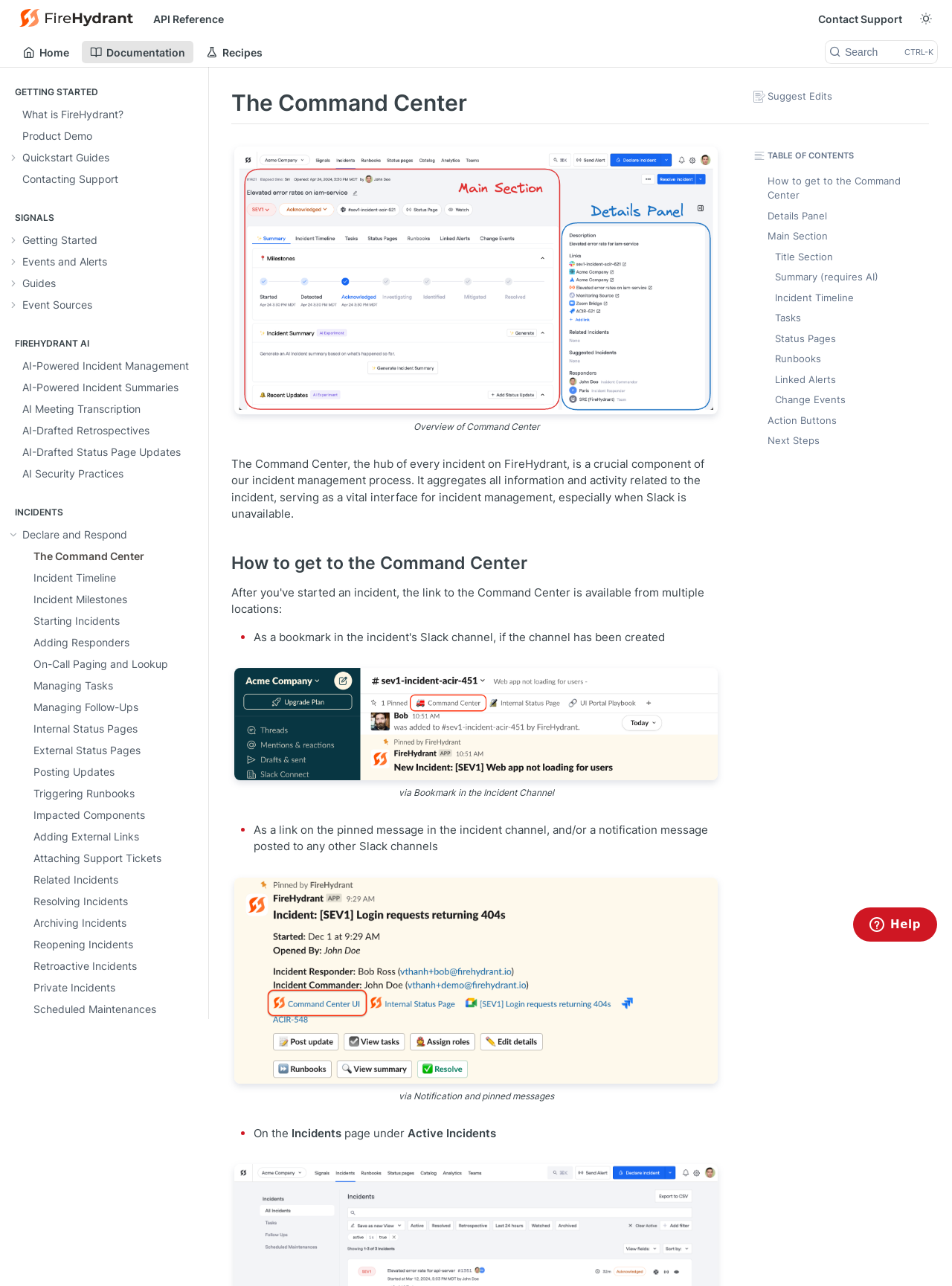Give a concise answer using only one word or phrase for this question:
What is the purpose of the 'Toggle to light mode' button?

To switch to light mode